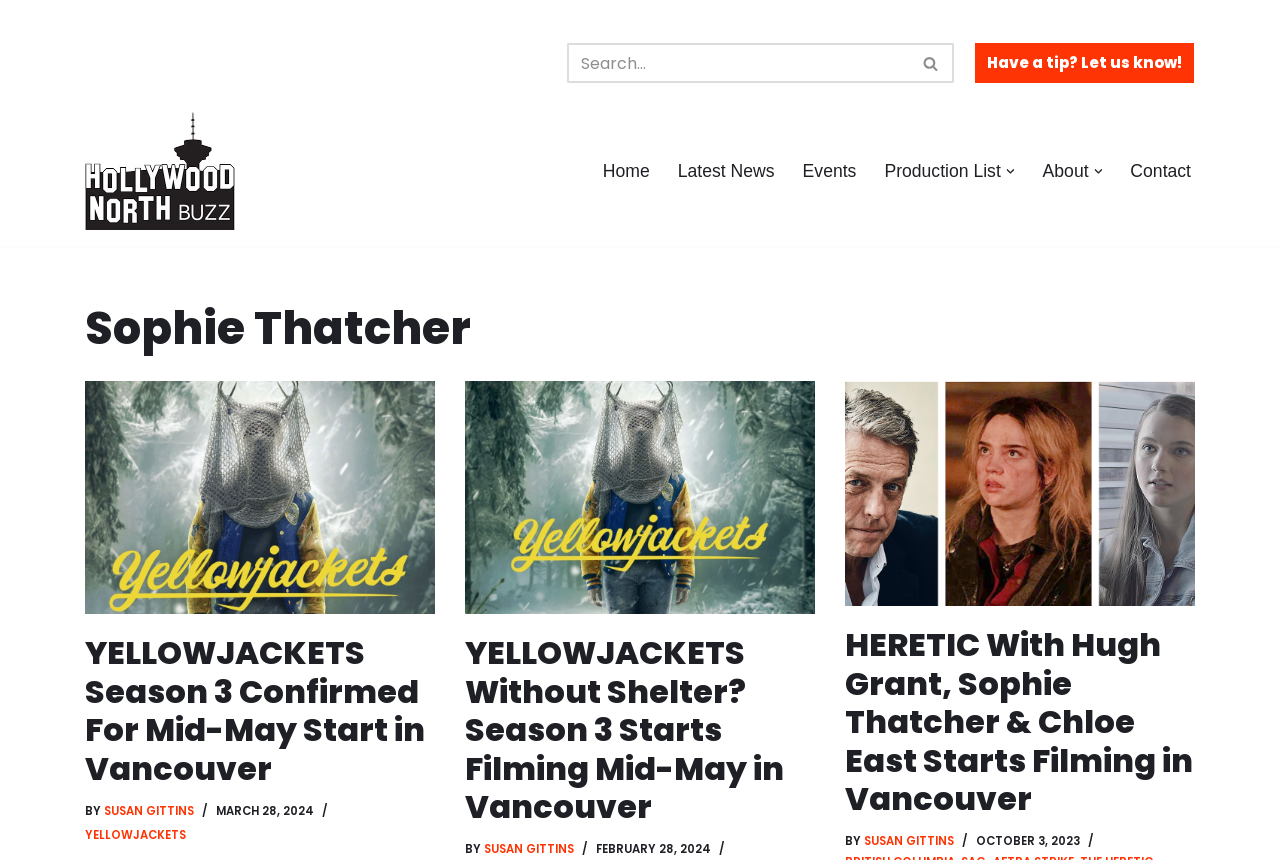Please locate the bounding box coordinates of the element's region that needs to be clicked to follow the instruction: "Go to the home page". The bounding box coordinates should be provided as four float numbers between 0 and 1, i.e., [left, top, right, bottom].

[0.471, 0.182, 0.508, 0.216]